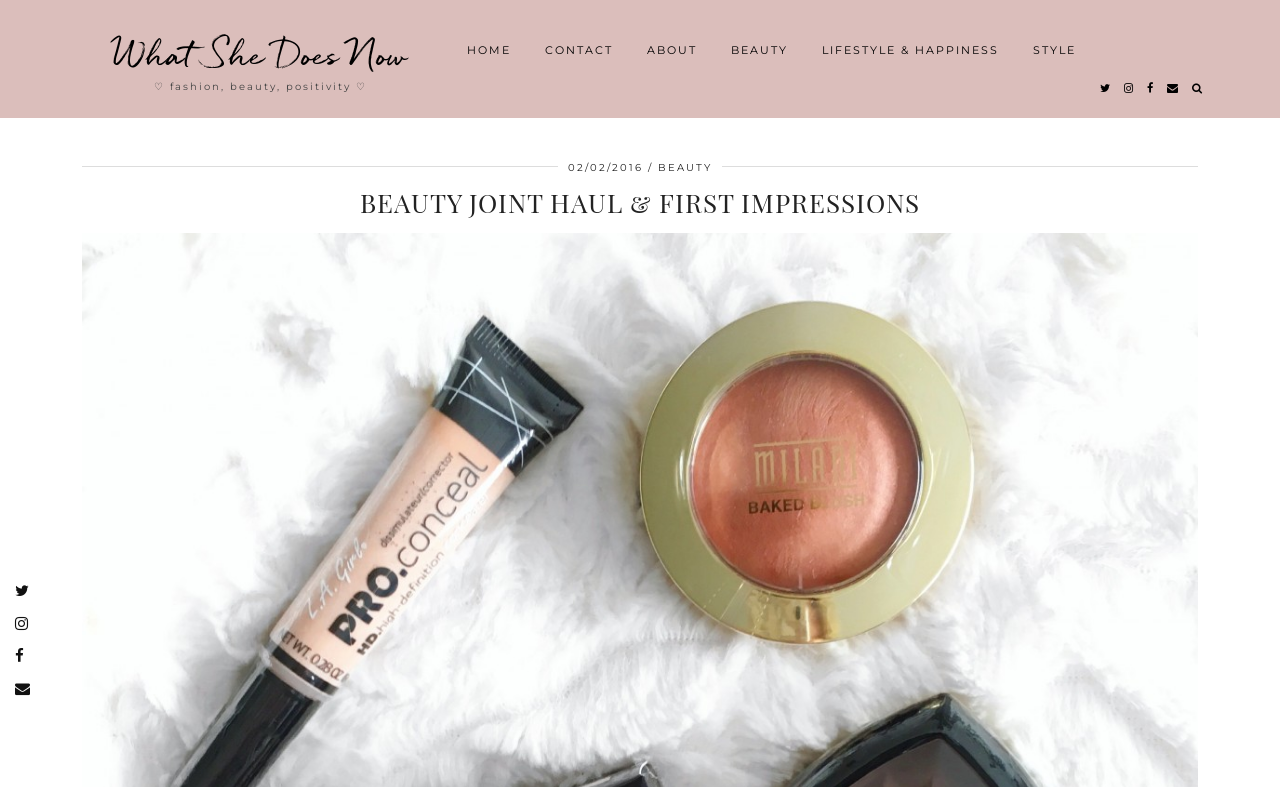Your task is to find and give the main heading text of the webpage.

BEAUTY JOINT HAUL & FIRST IMPRESSIONS